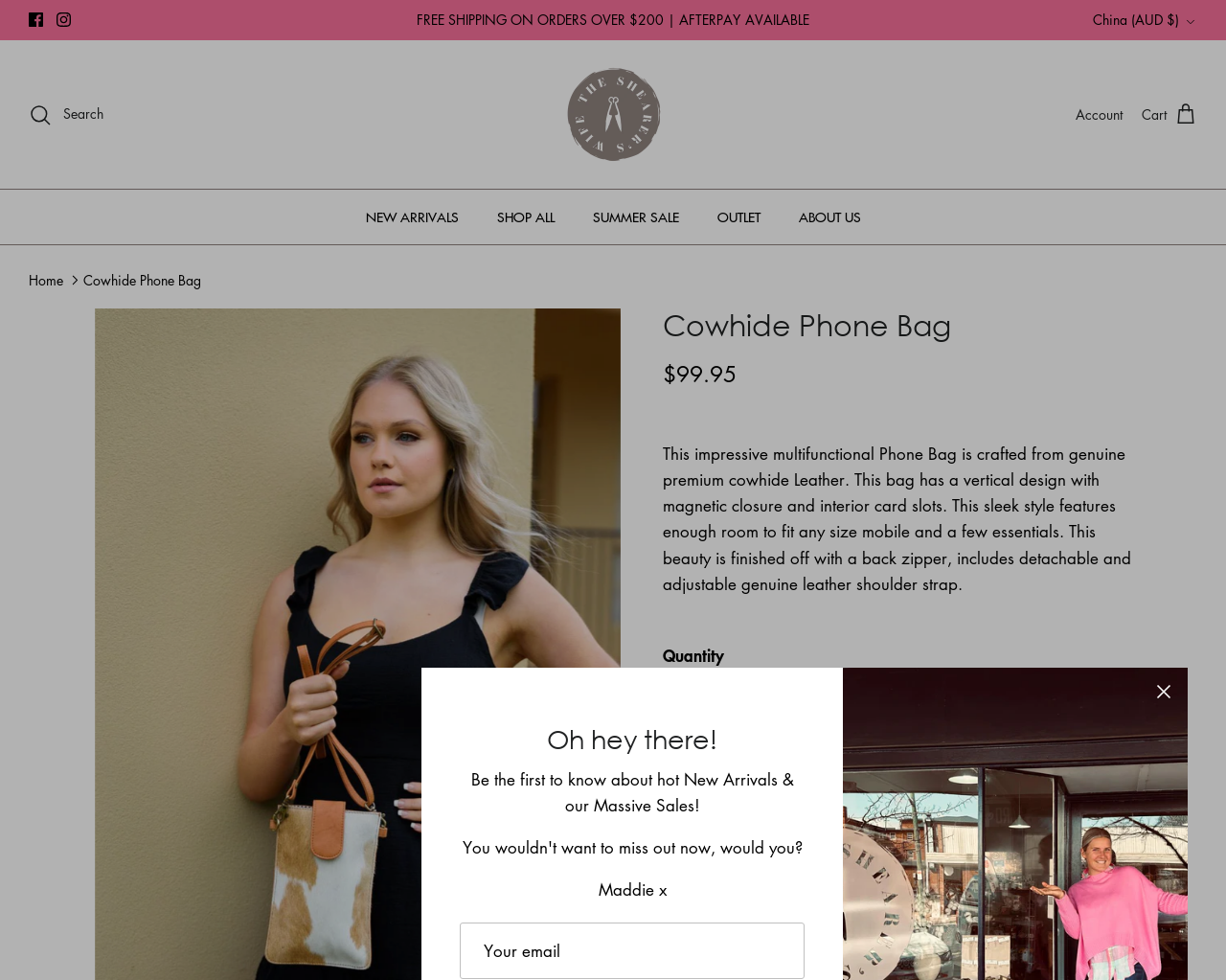Determine the bounding box coordinates for the area that should be clicked to carry out the following instruction: "Add to cart".

[0.54, 0.775, 0.923, 0.823]